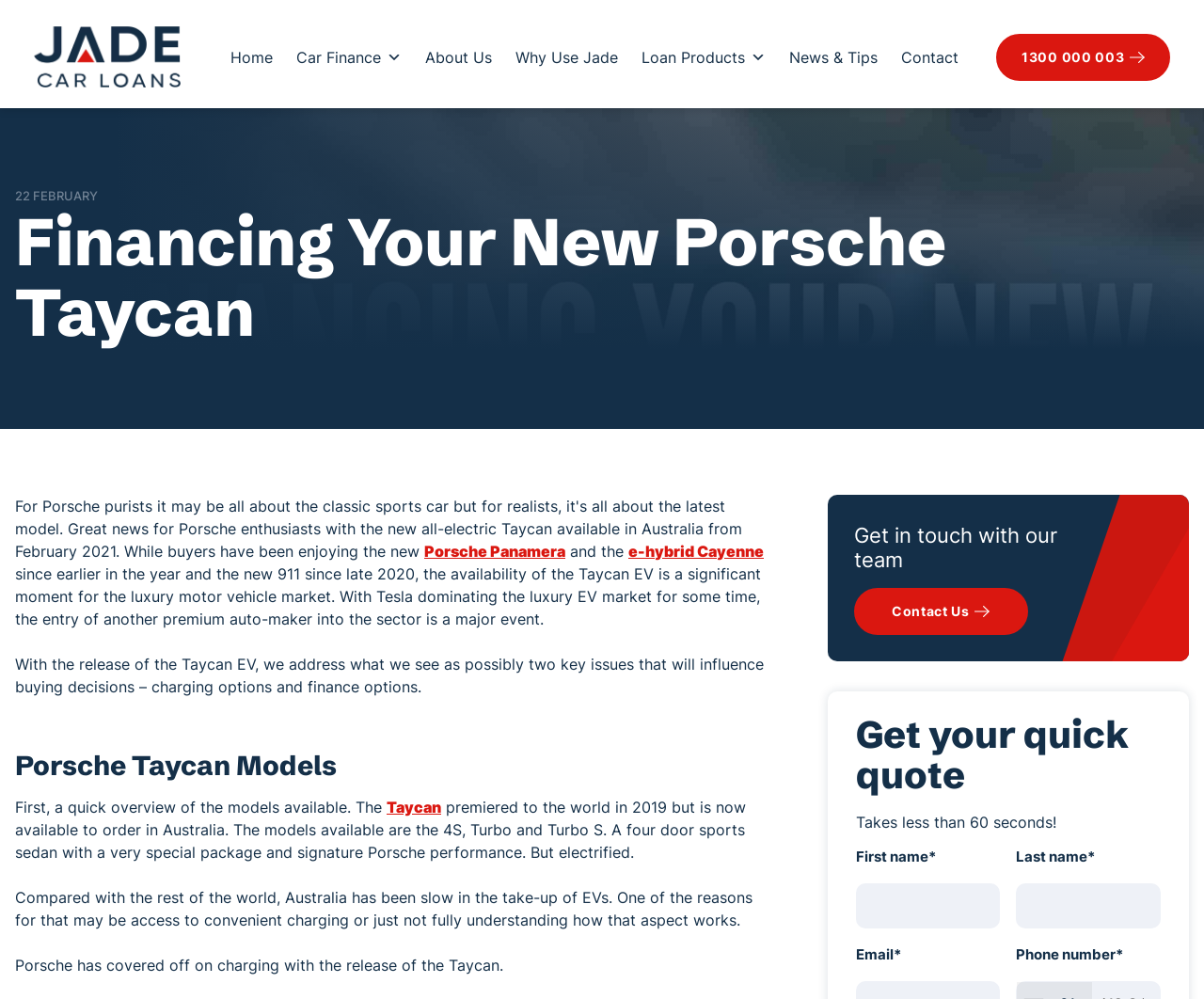Highlight the bounding box coordinates of the element that should be clicked to carry out the following instruction: "Click on the 'QUICK VIEW' link". The coordinates must be given as four float numbers ranging from 0 to 1, i.e., [left, top, right, bottom].

None